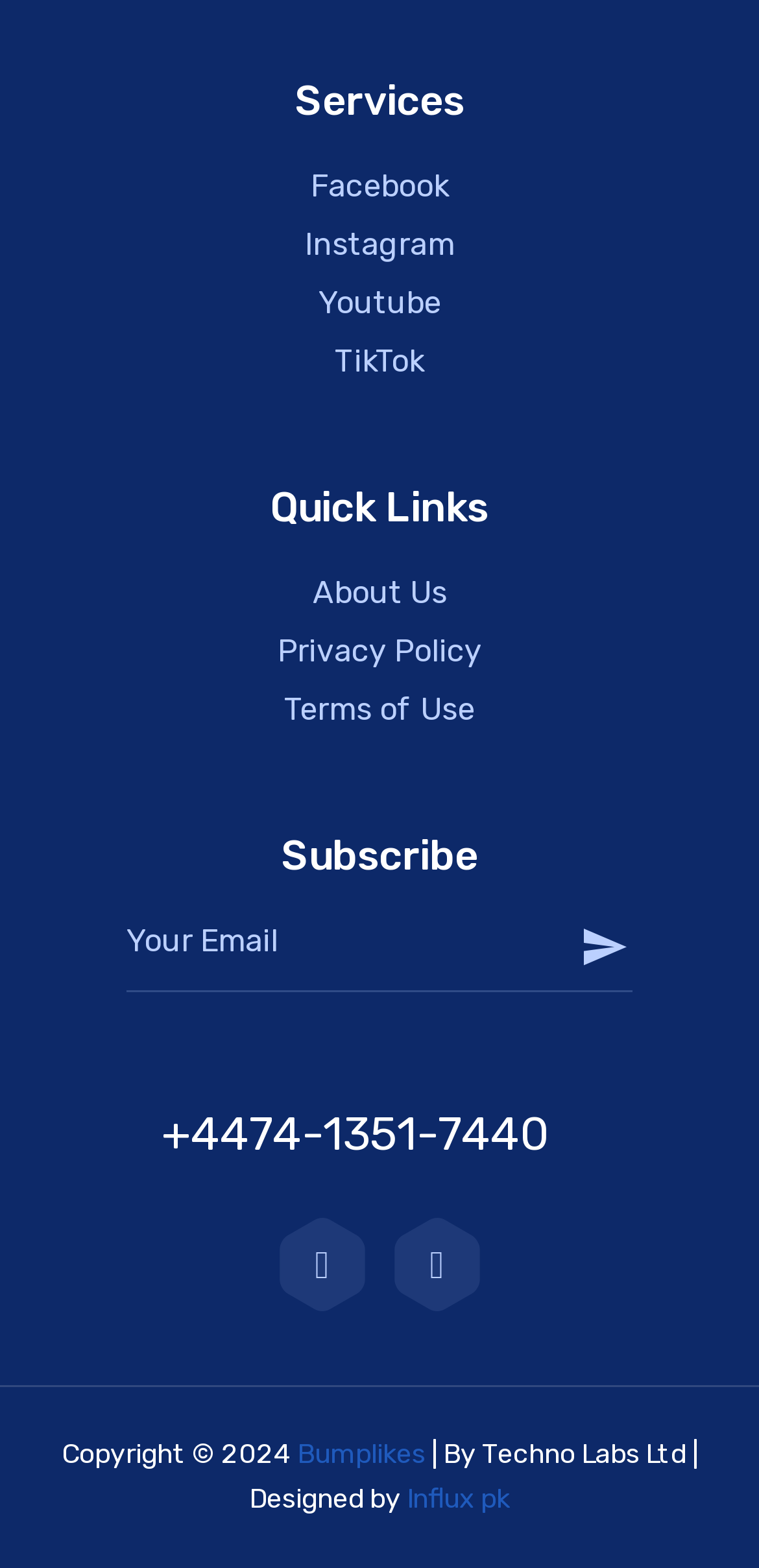Please locate the bounding box coordinates of the element's region that needs to be clicked to follow the instruction: "Read about He Could Stop the World and Superman". The bounding box coordinates should be provided as four float numbers between 0 and 1, i.e., [left, top, right, bottom].

None